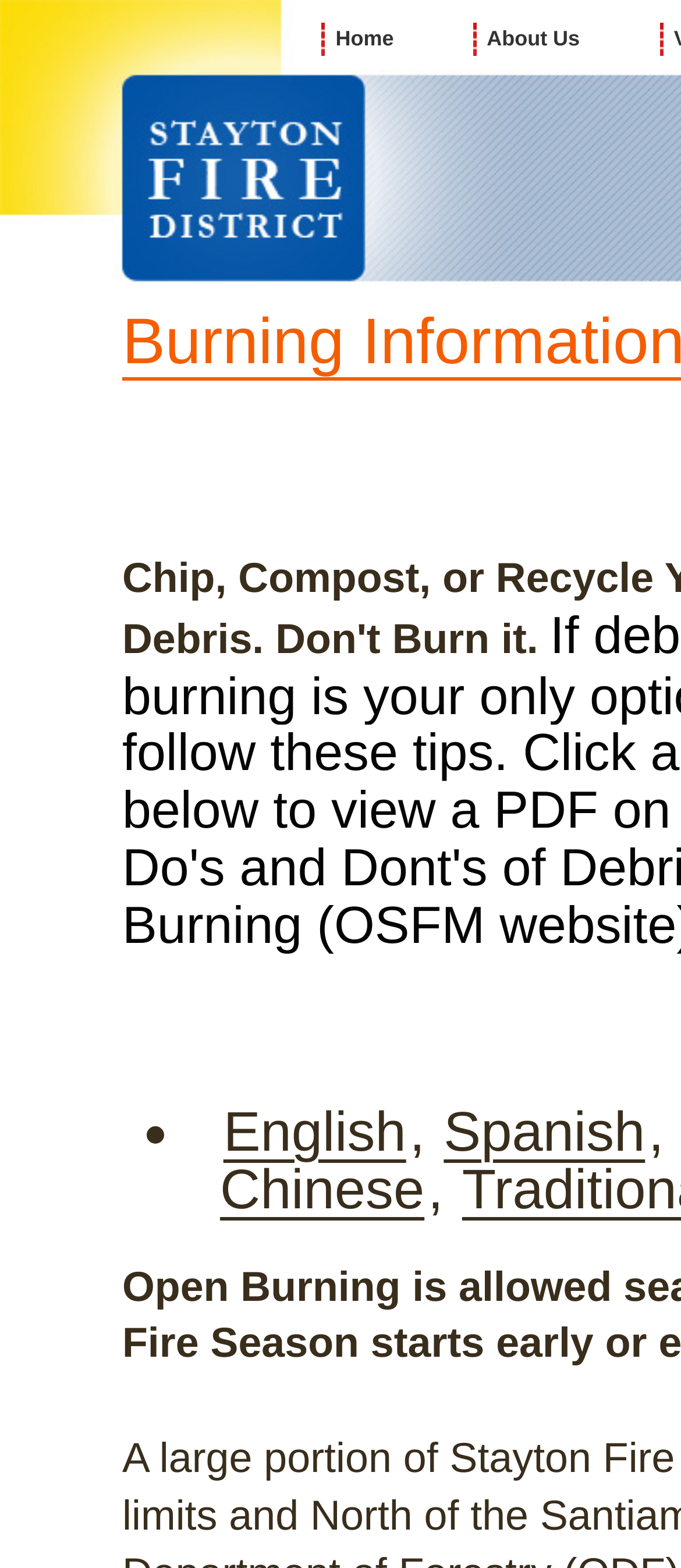What is the first main menu item?
Please look at the screenshot and answer using one word or phrase.

Home